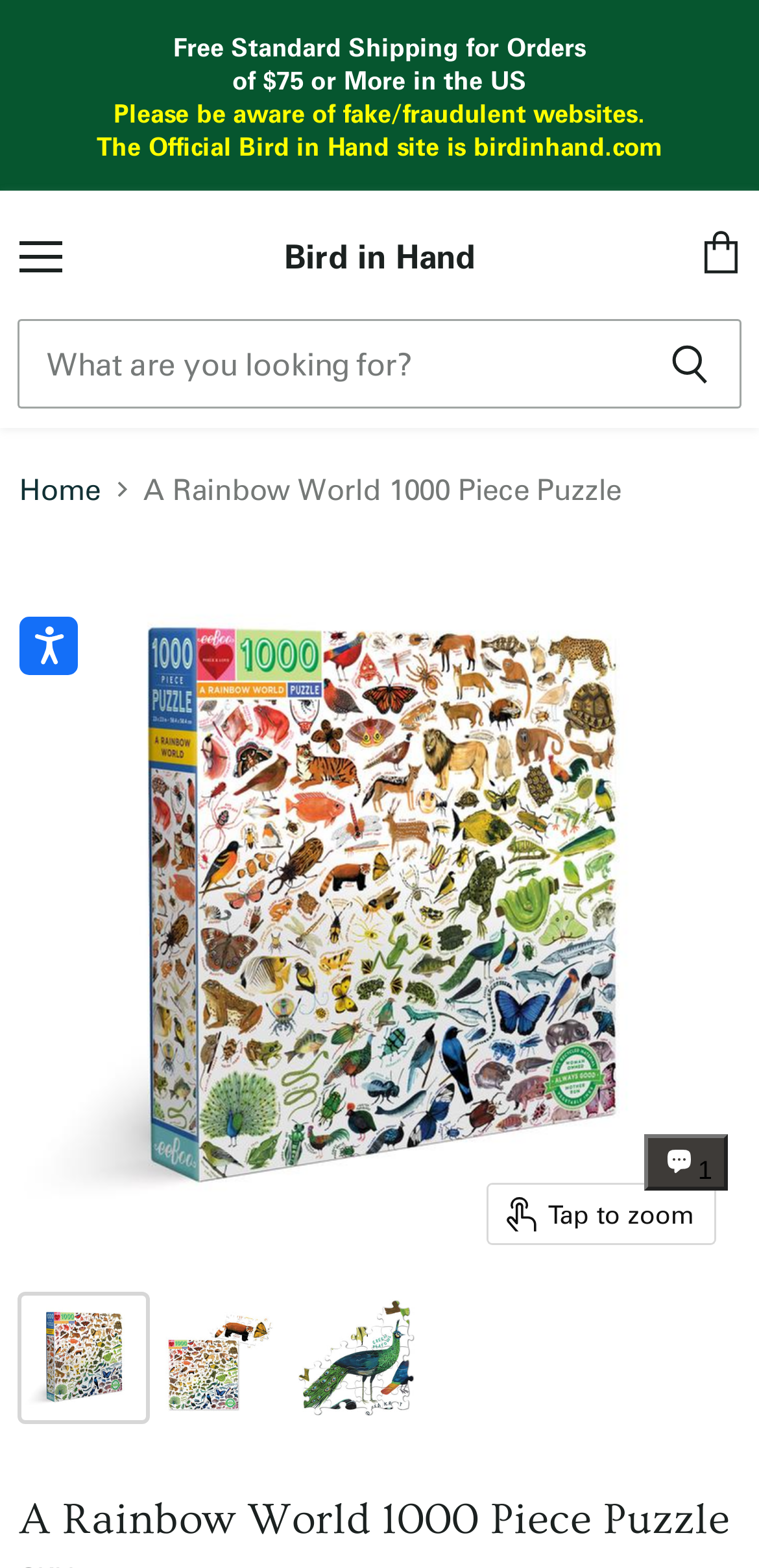Could you specify the bounding box coordinates for the clickable section to complete the following instruction: "View cart"?

[0.9, 0.134, 1.0, 0.191]